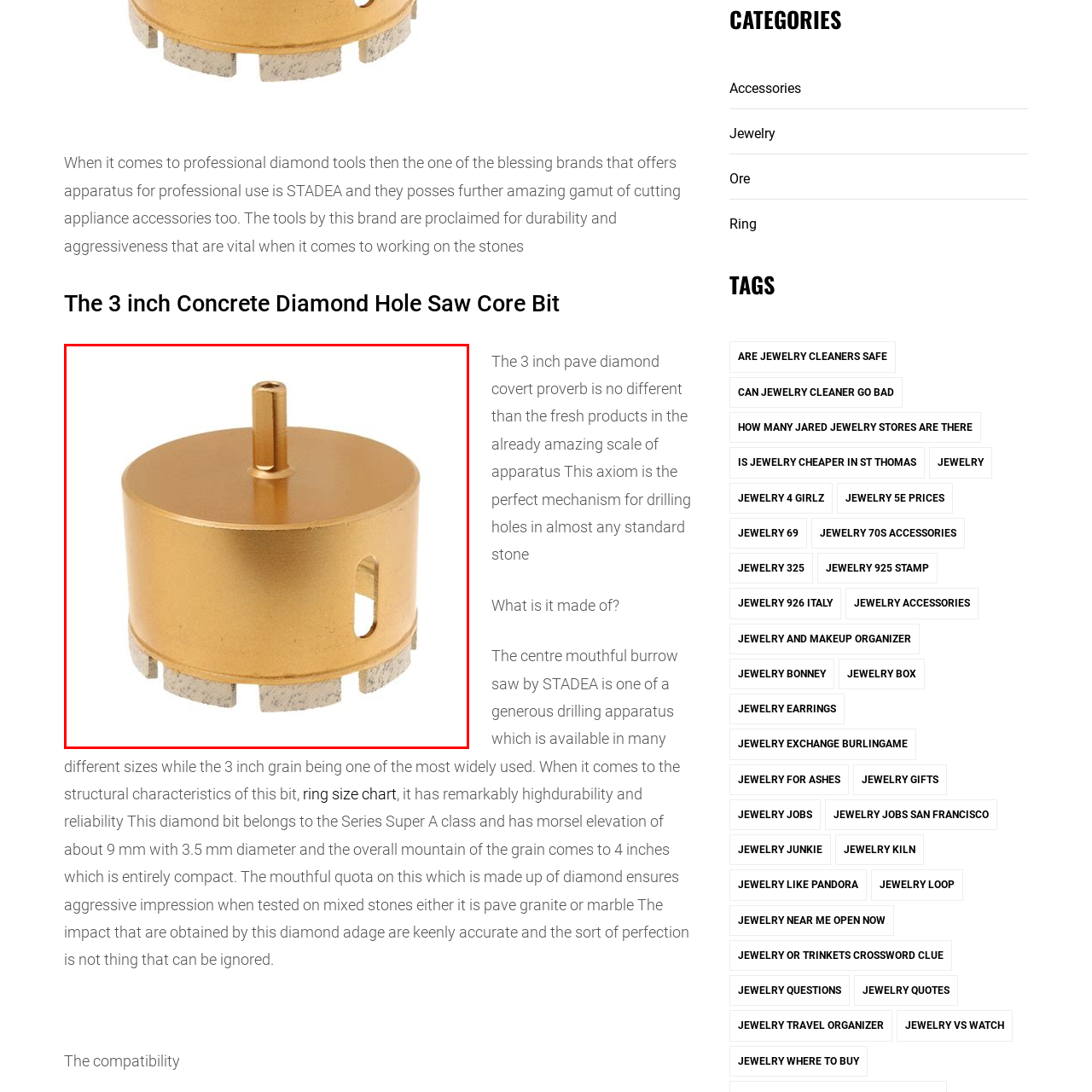What is the purpose of the central arbor?
Scrutinize the image inside the red bounding box and provide a detailed and extensive answer to the question.

According to the caption, the central arbor is essential for attachment to a drill, allowing for precision and control during cutting tasks, which implies that its purpose is to facilitate attachment to a drill.